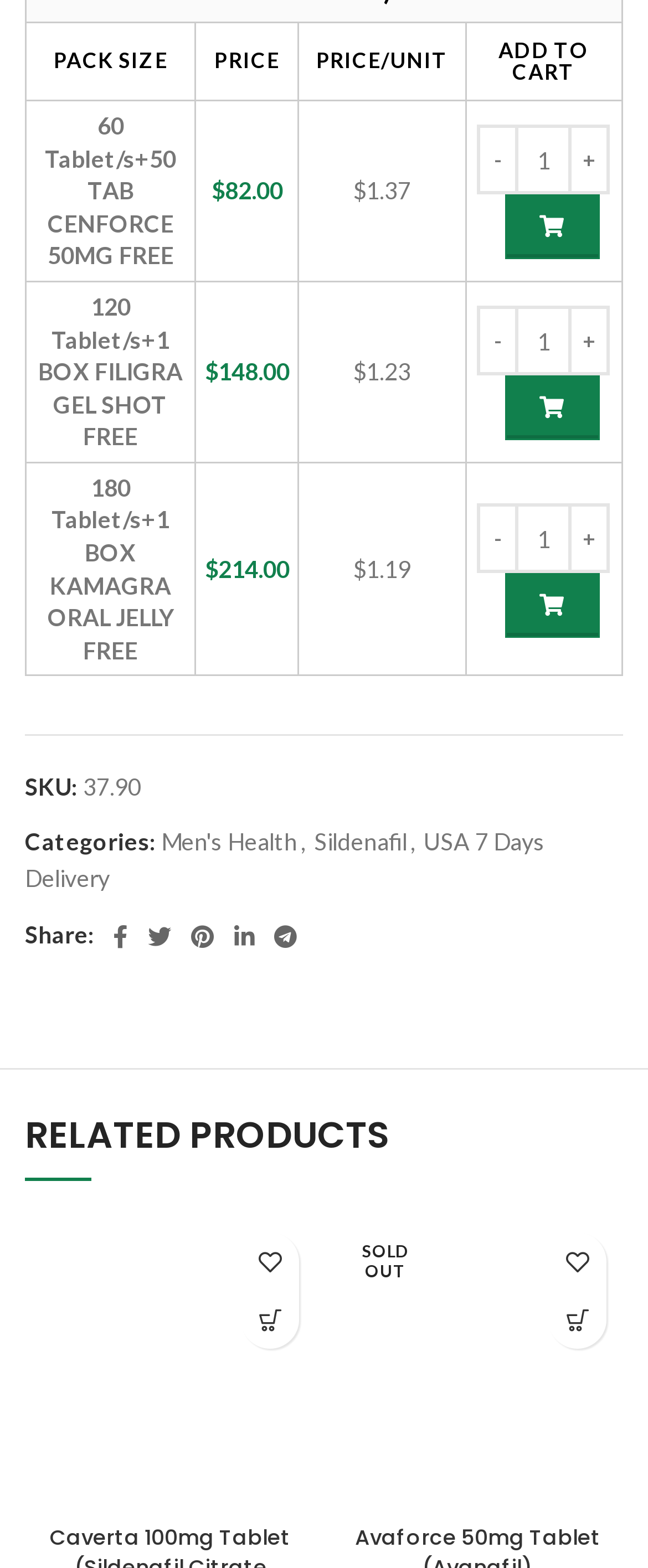Kindly determine the bounding box coordinates for the clickable area to achieve the given instruction: "Share on Facebook".

[0.159, 0.583, 0.213, 0.611]